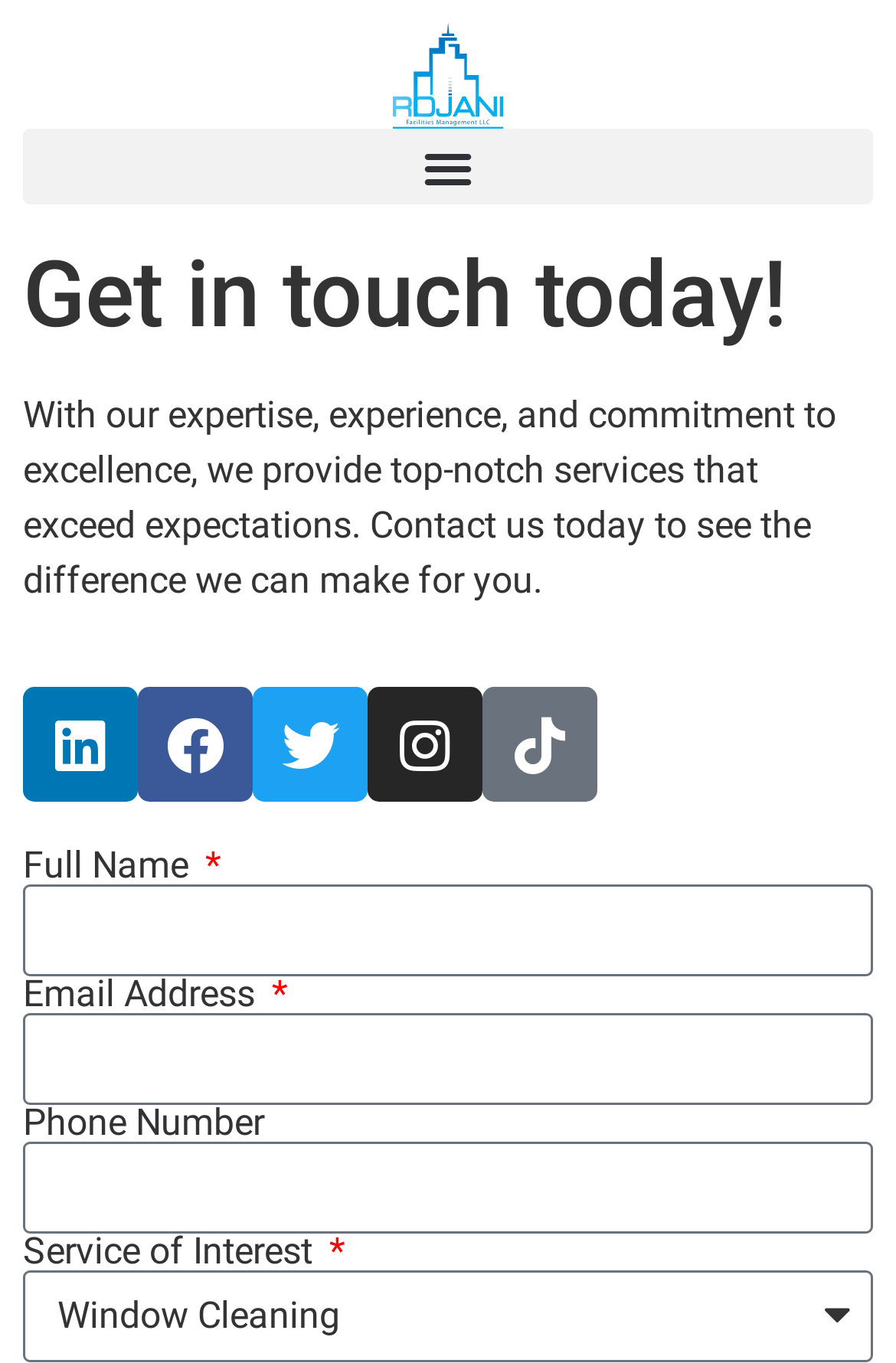Please answer the following query using a single word or phrase: 
What is the call-to-action on this webpage?

Get in touch today